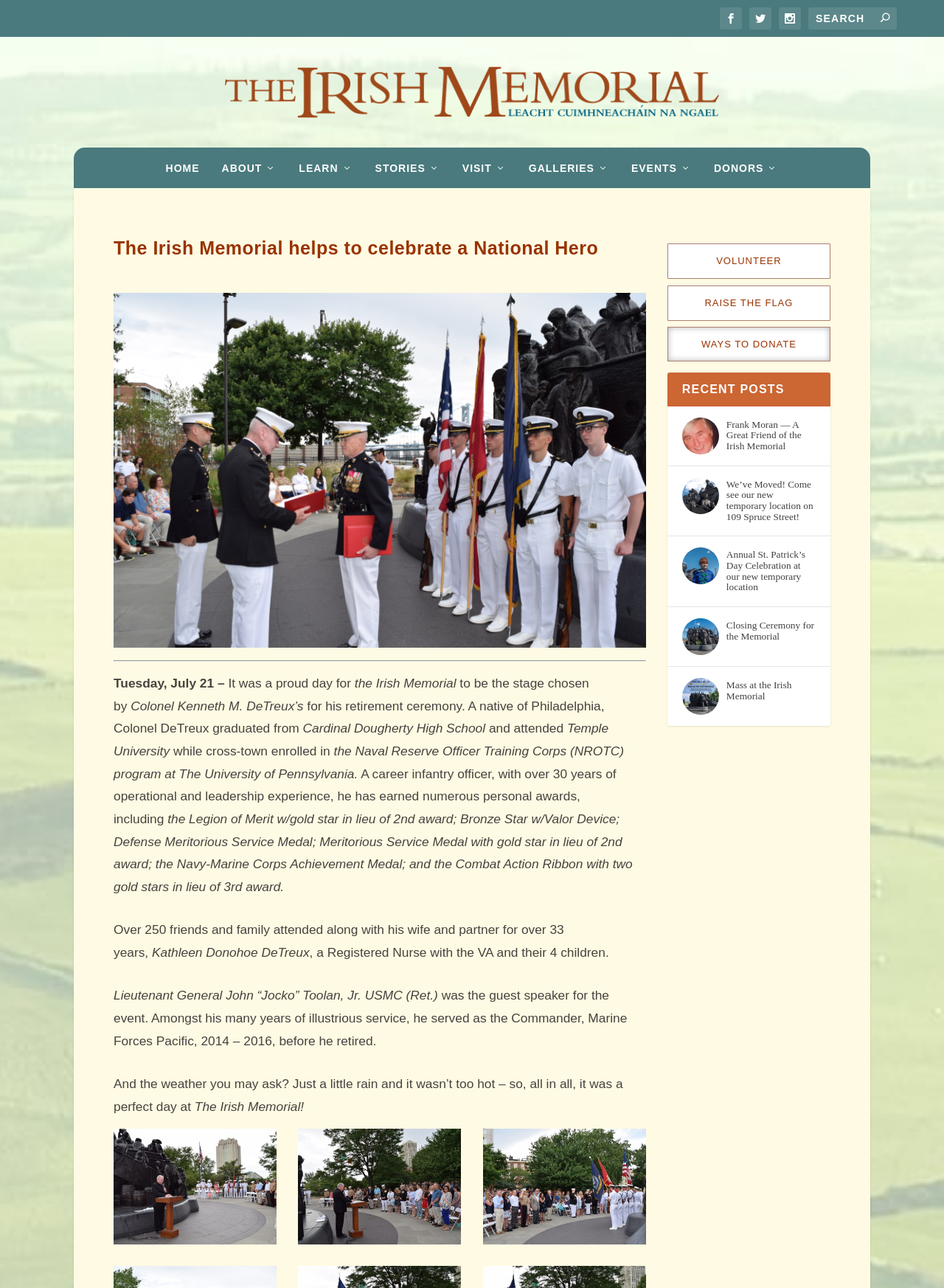Bounding box coordinates are given in the format (top-left x, top-left y, bottom-right x, bottom-right y). All values should be floating point numbers between 0 and 1. Provide the bounding box coordinate for the UI element described as: name="s" placeholder="Search" title="Search for:"

[0.856, 0.006, 0.95, 0.023]